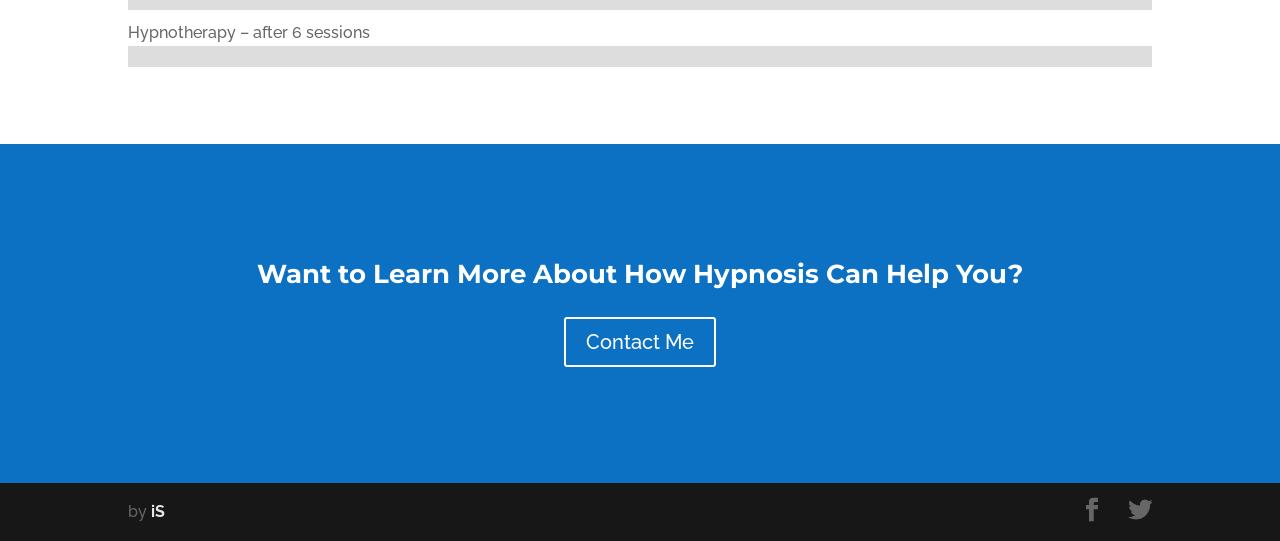Bounding box coordinates are to be given in the format (top-left x, top-left y, bottom-right x, bottom-right y). All values must be floating point numbers between 0 and 1. Provide the bounding box coordinate for the UI element described as: Twitter

[0.881, 0.921, 0.9, 0.971]